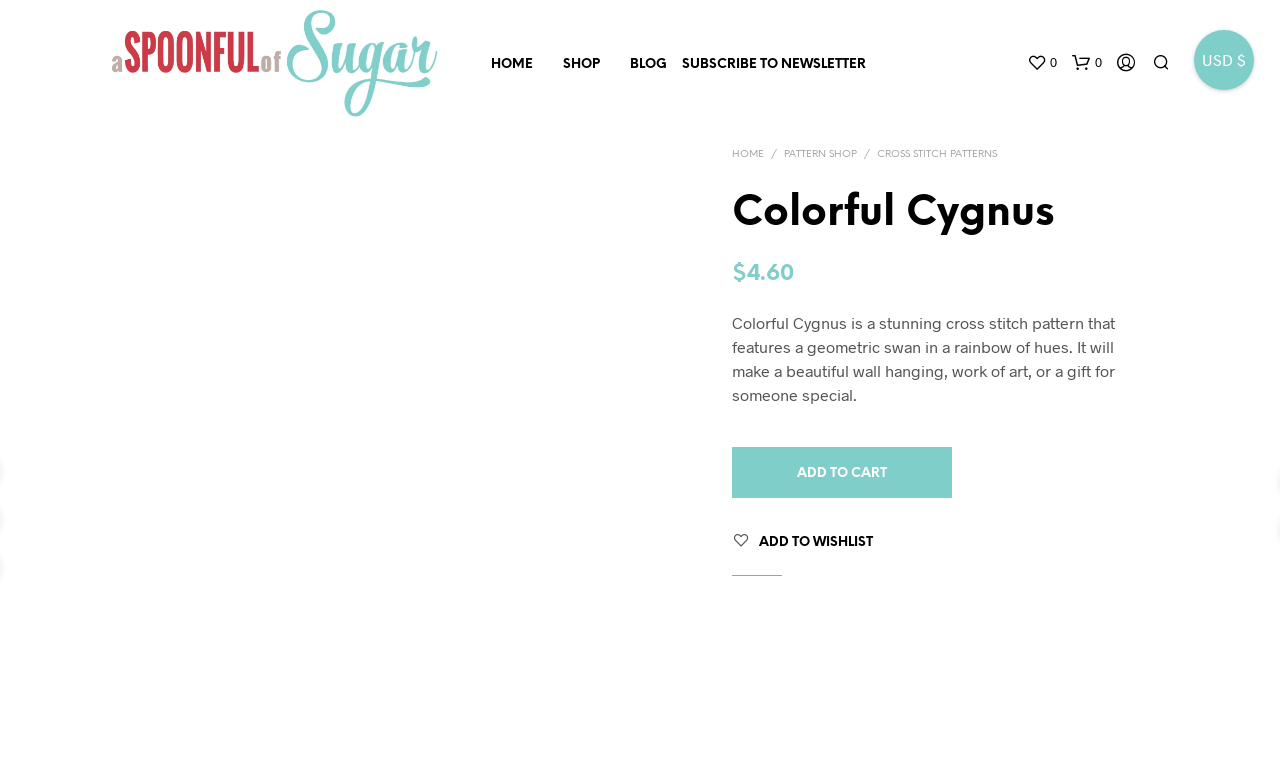What is the purpose of the 'ADD TO CART' button?
Look at the screenshot and provide an in-depth answer.

The 'ADD TO CART' button is a call-to-action element that allows users to add the pattern to their shopping cart, indicating their intention to purchase it.